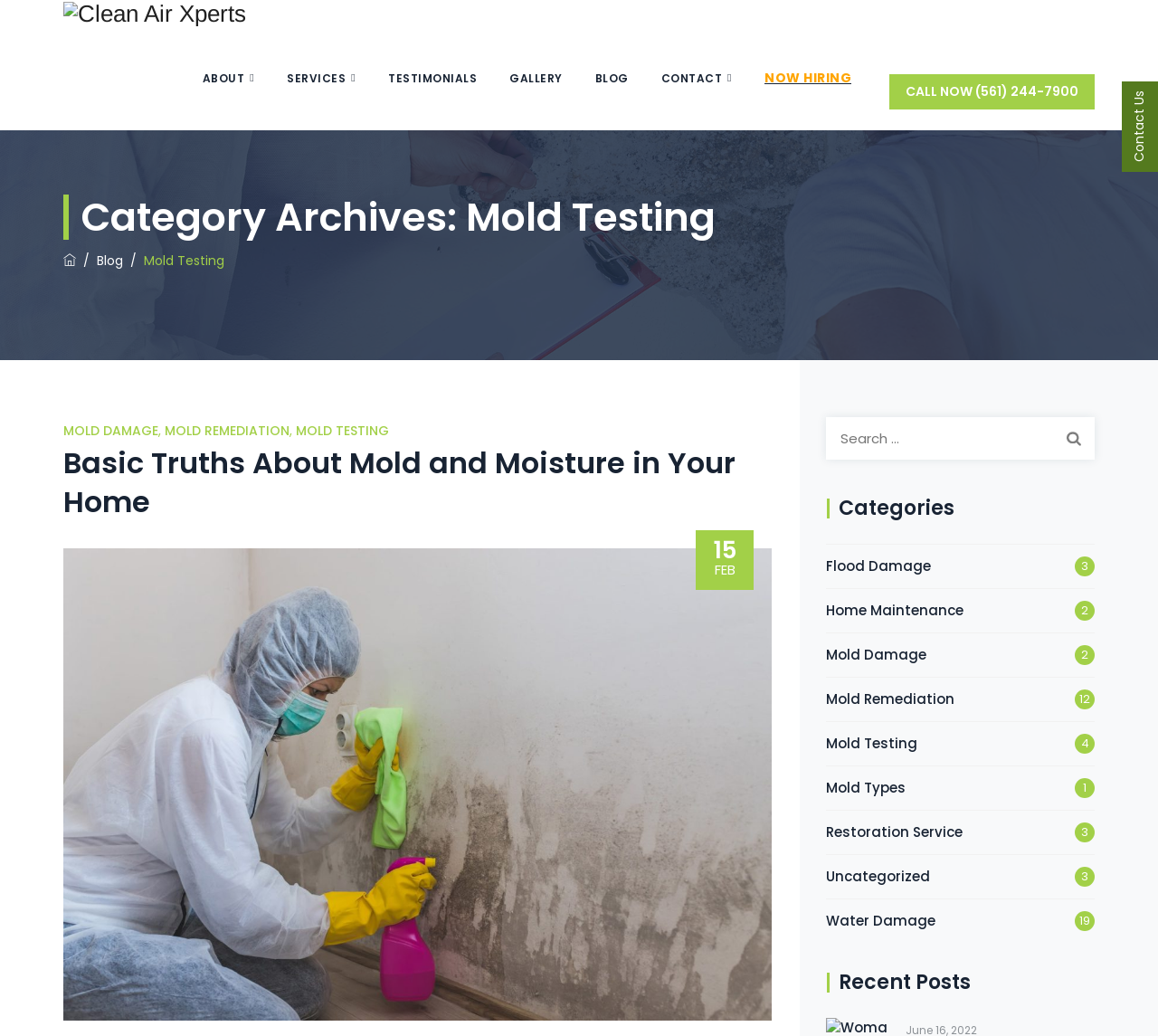Pinpoint the bounding box coordinates of the clickable area needed to execute the instruction: "Read the 'Basic Truths About Mold and Moisture in Your Home' article". The coordinates should be specified as four float numbers between 0 and 1, i.e., [left, top, right, bottom].

[0.055, 0.428, 0.667, 0.503]